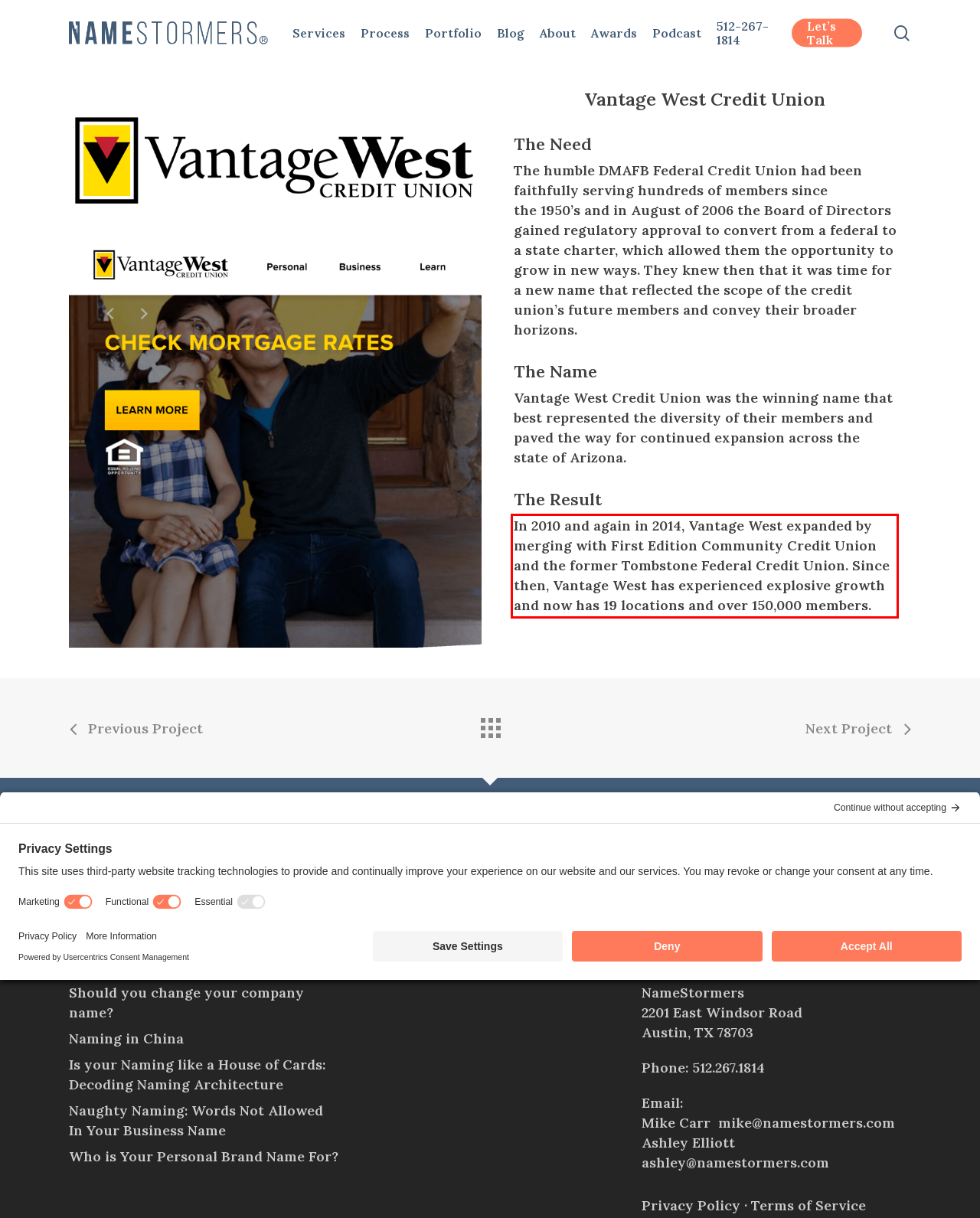Look at the screenshot of the webpage, locate the red rectangle bounding box, and generate the text content that it contains.

In 2010 and again in 2014, Vantage West expanded by merging with First Edition Community Credit Union and the former Tombstone Federal Credit Union. Since then, Vantage West has experienced explosive growth and now has 19 locations and over 150,000 members.